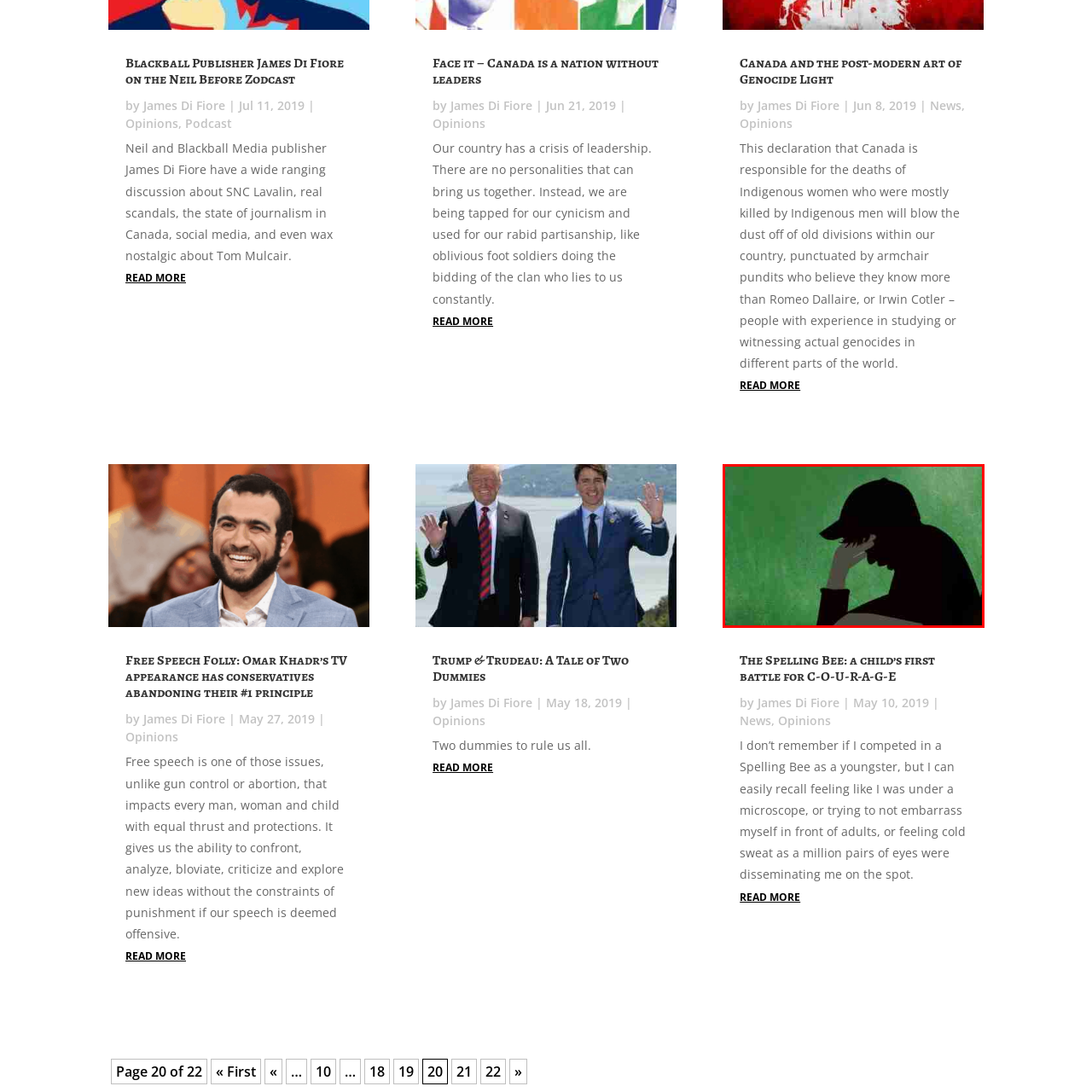Provide a detailed narrative of the image inside the red-bordered section.

The image illustrates a silhouette of a person wearing a cap, their head bowed and resting on one hand. The figure is set against a textured green background, evoking a sense of contemplation or introspection. This artwork is associated with the article titled "The Spelling Bee: a child’s first battle for C-O-U-R-A-G-E," authored by James Di Fiore and published on May 10, 2019. The piece reflects themes of pressure and vulnerability, capturing a moment that resonates with anyone who has faced the challenges of competition, particularly in the context of childhood experiences.